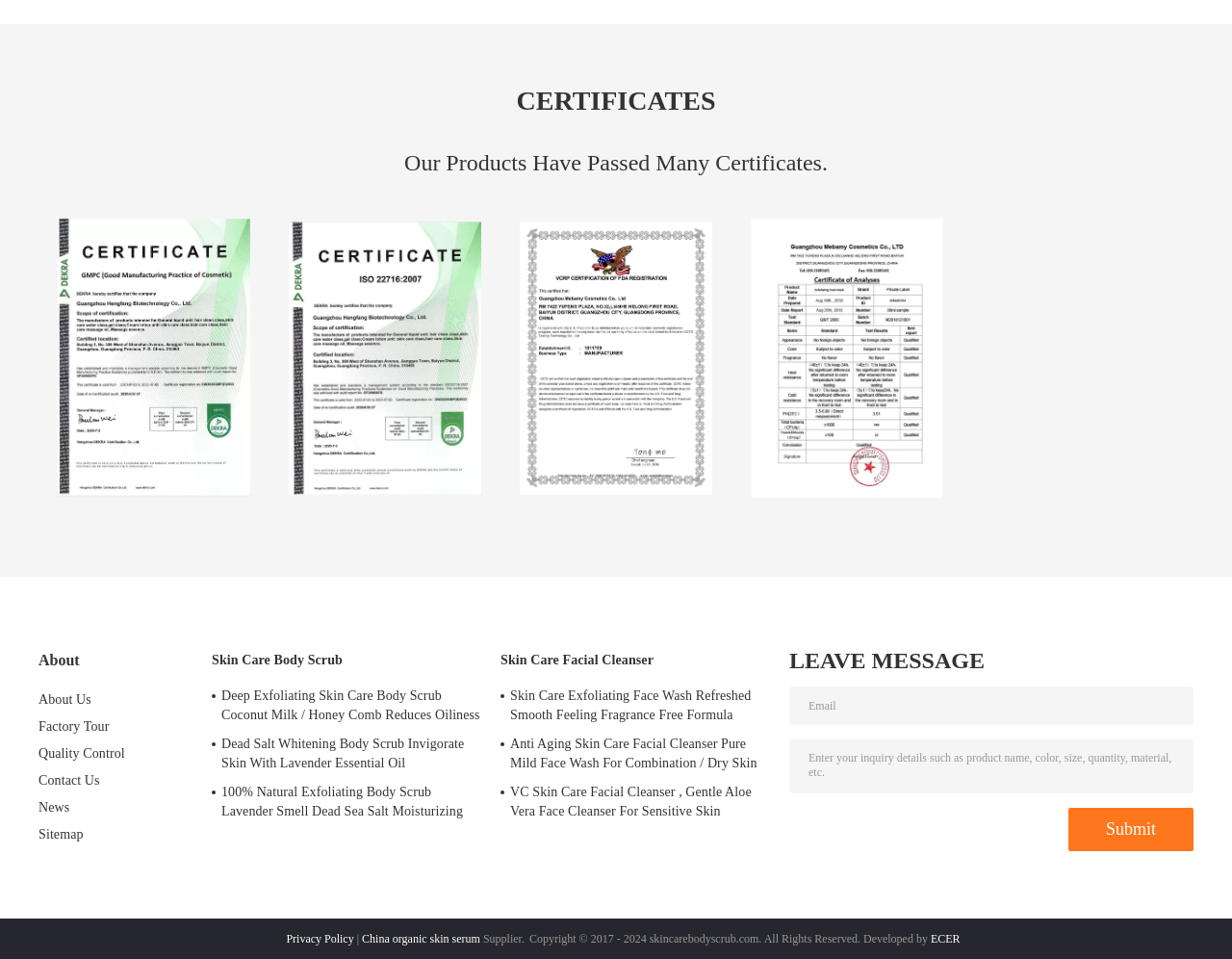Please specify the bounding box coordinates in the format (top-left x, top-left y, bottom-right x, bottom-right y), with values ranging from 0 to 1. Identify the bounding box for the UI component described as follows: News

[0.031, 0.834, 0.056, 0.849]